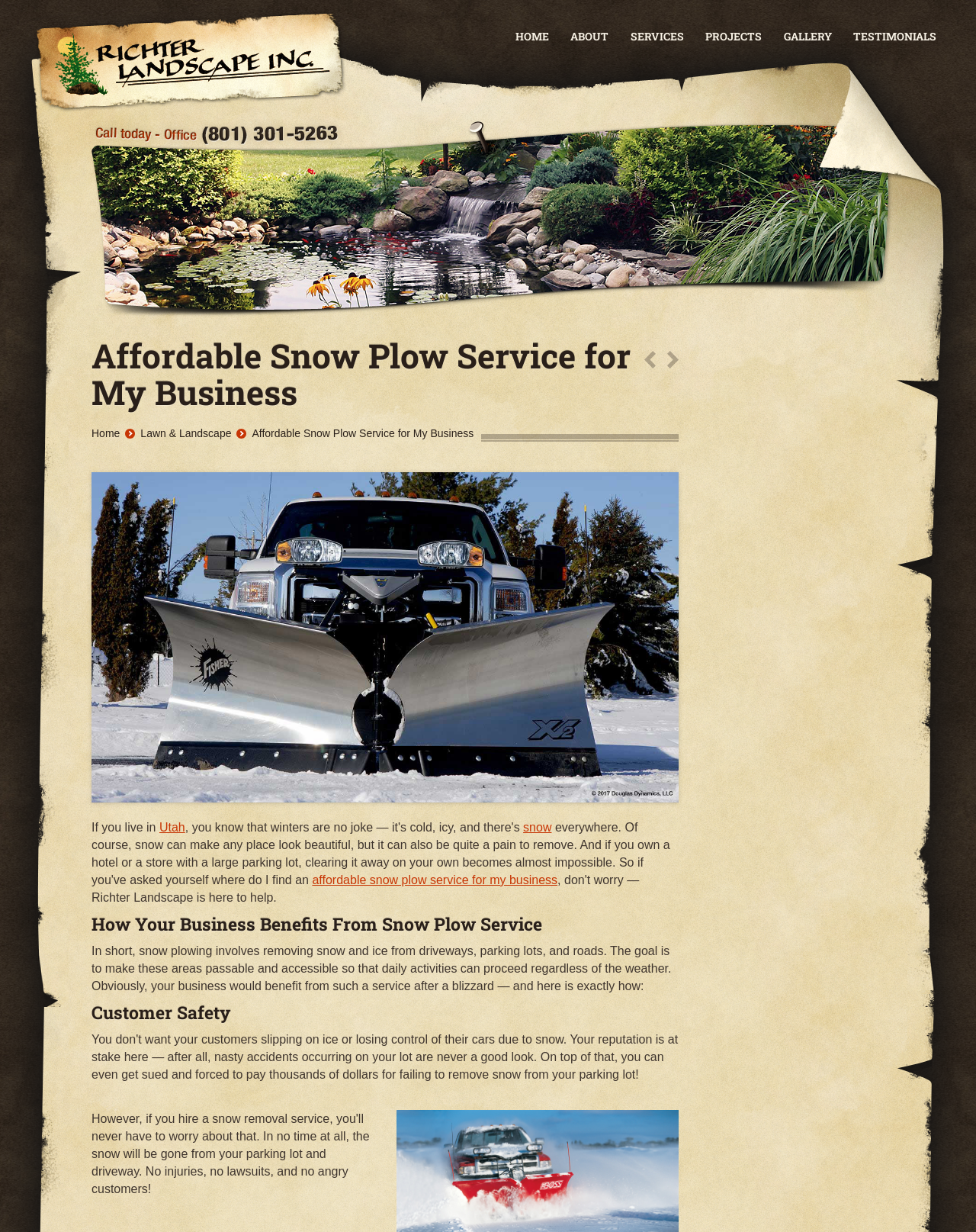What is the main title displayed on this webpage?

Affordable Snow Plow Service for My Business